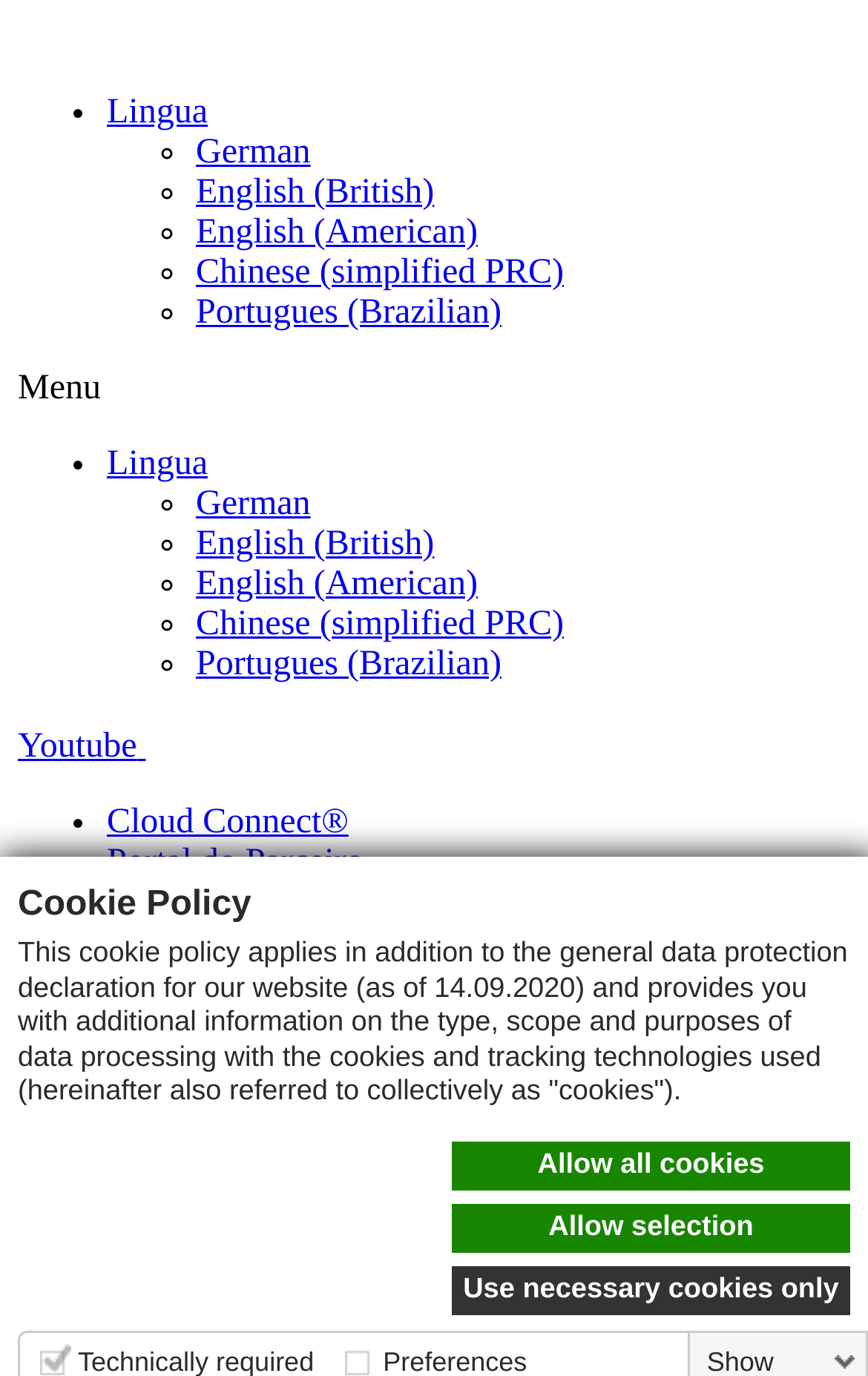Locate the bounding box coordinates of the segment that needs to be clicked to meet this instruction: "Select English (British) language".

[0.226, 0.126, 0.5, 0.154]